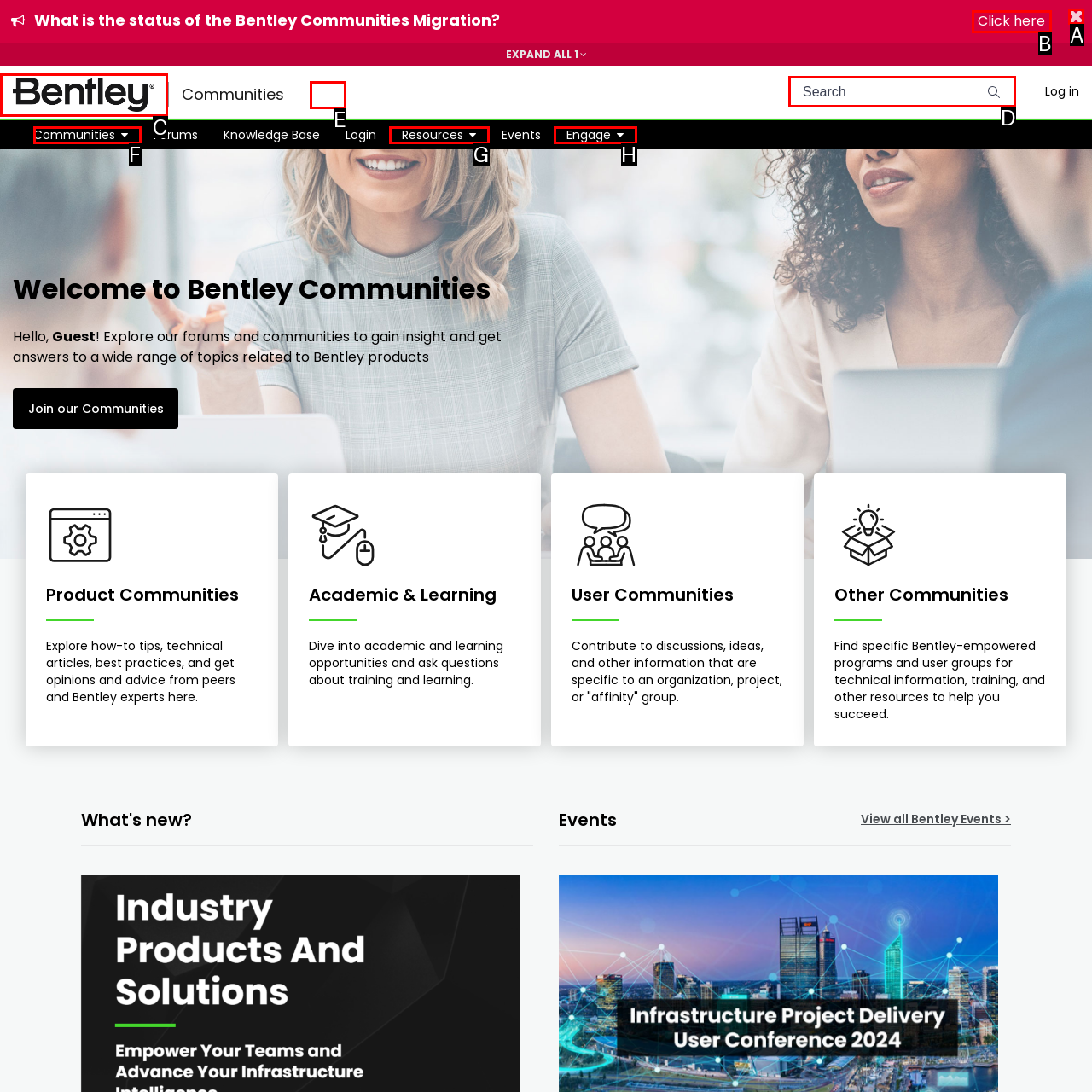Choose the HTML element that should be clicked to achieve this task: Search for something
Respond with the letter of the correct choice.

D